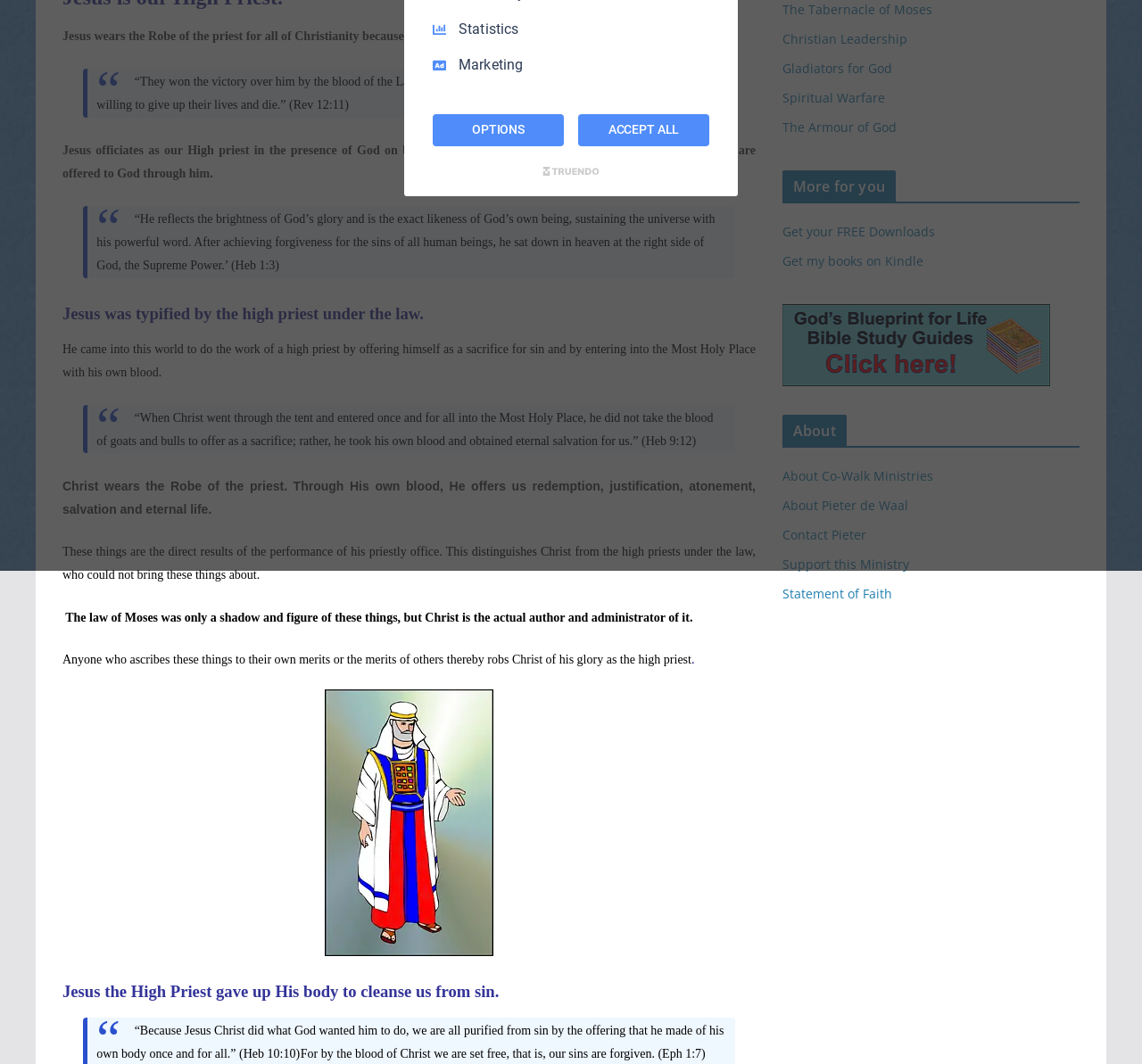Identify the bounding box coordinates for the UI element mentioned here: "Contact Pieter". Provide the coordinates as four float values between 0 and 1, i.e., [left, top, right, bottom].

[0.685, 0.494, 0.759, 0.51]